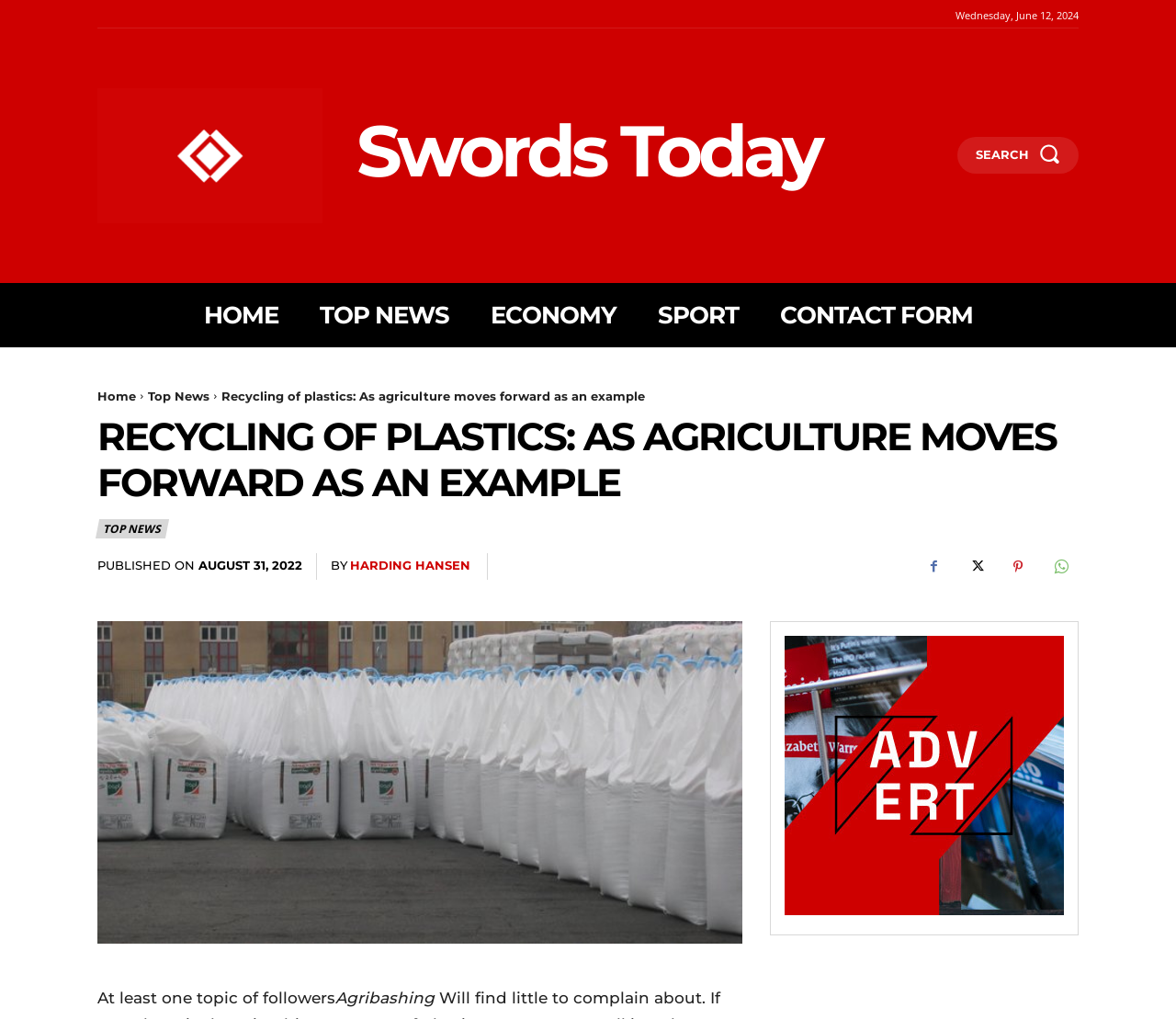Please answer the following question using a single word or phrase: 
Who is the author of the article?

HARDING HANSEN